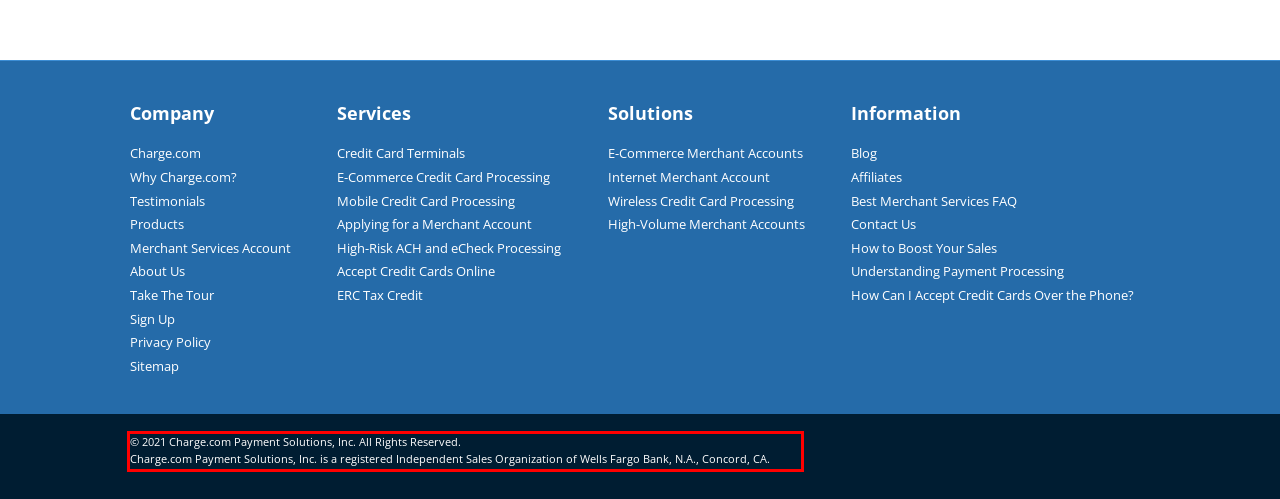Observe the screenshot of the webpage, locate the red bounding box, and extract the text content within it.

© 2021 Charge.com Payment Solutions, Inc. All Rights Reserved. Charge.com Payment Solutions, Inc. is a registered Independent Sales Organization of Wells Fargo Bank, N.A., Concord, CA.